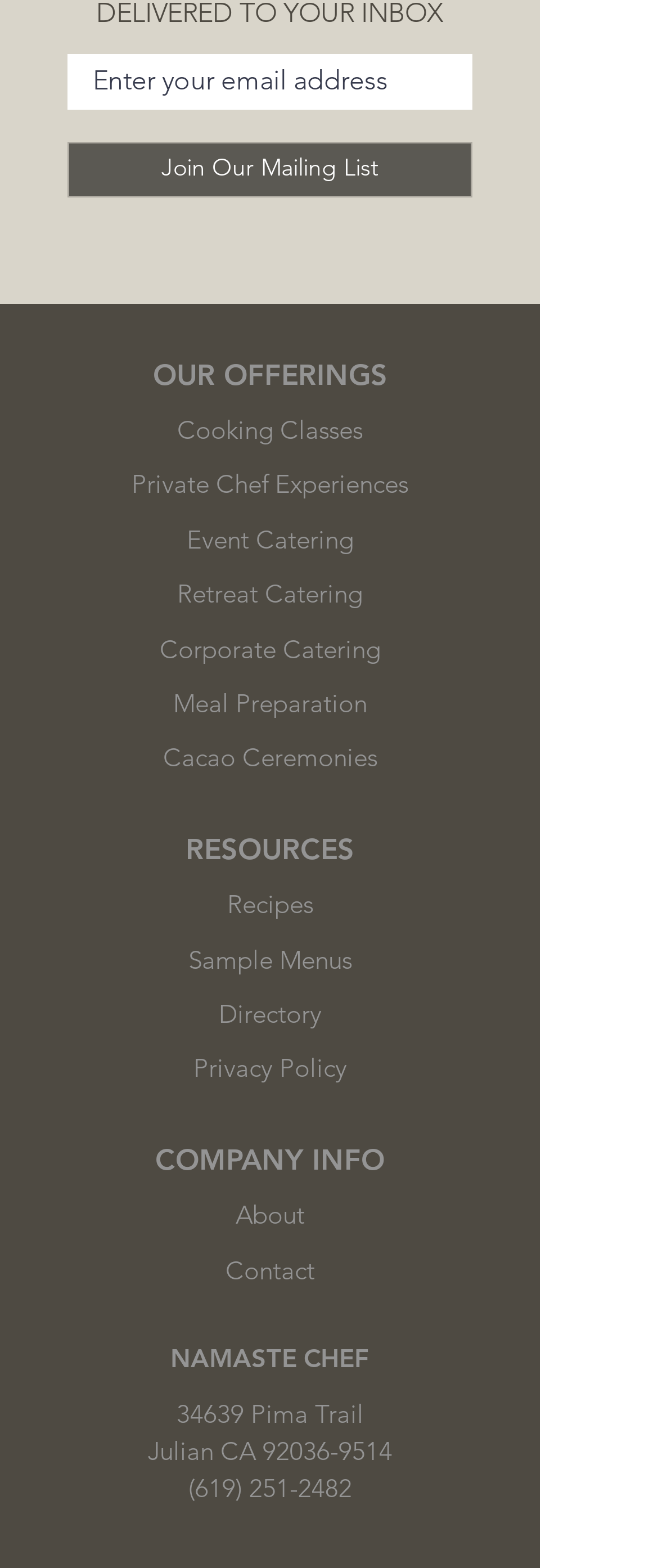Use one word or a short phrase to answer the question provided: 
What services are offered by Namaste Chef?

Cooking classes, catering, etc.